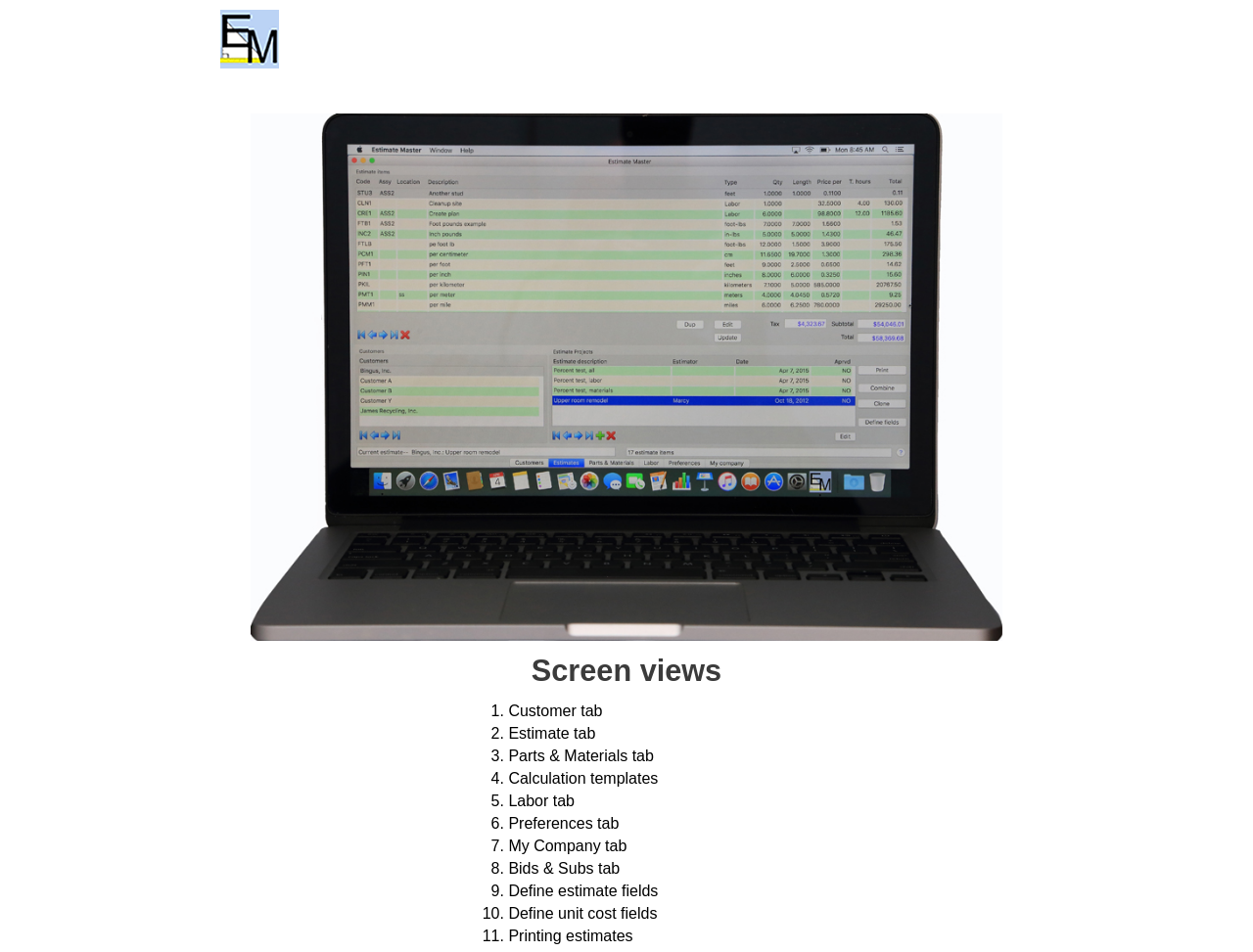Determine the bounding box coordinates of the clickable area required to perform the following instruction: "Check Calculation templates". The coordinates should be represented as four float numbers between 0 and 1: [left, top, right, bottom].

[0.406, 0.809, 0.525, 0.826]